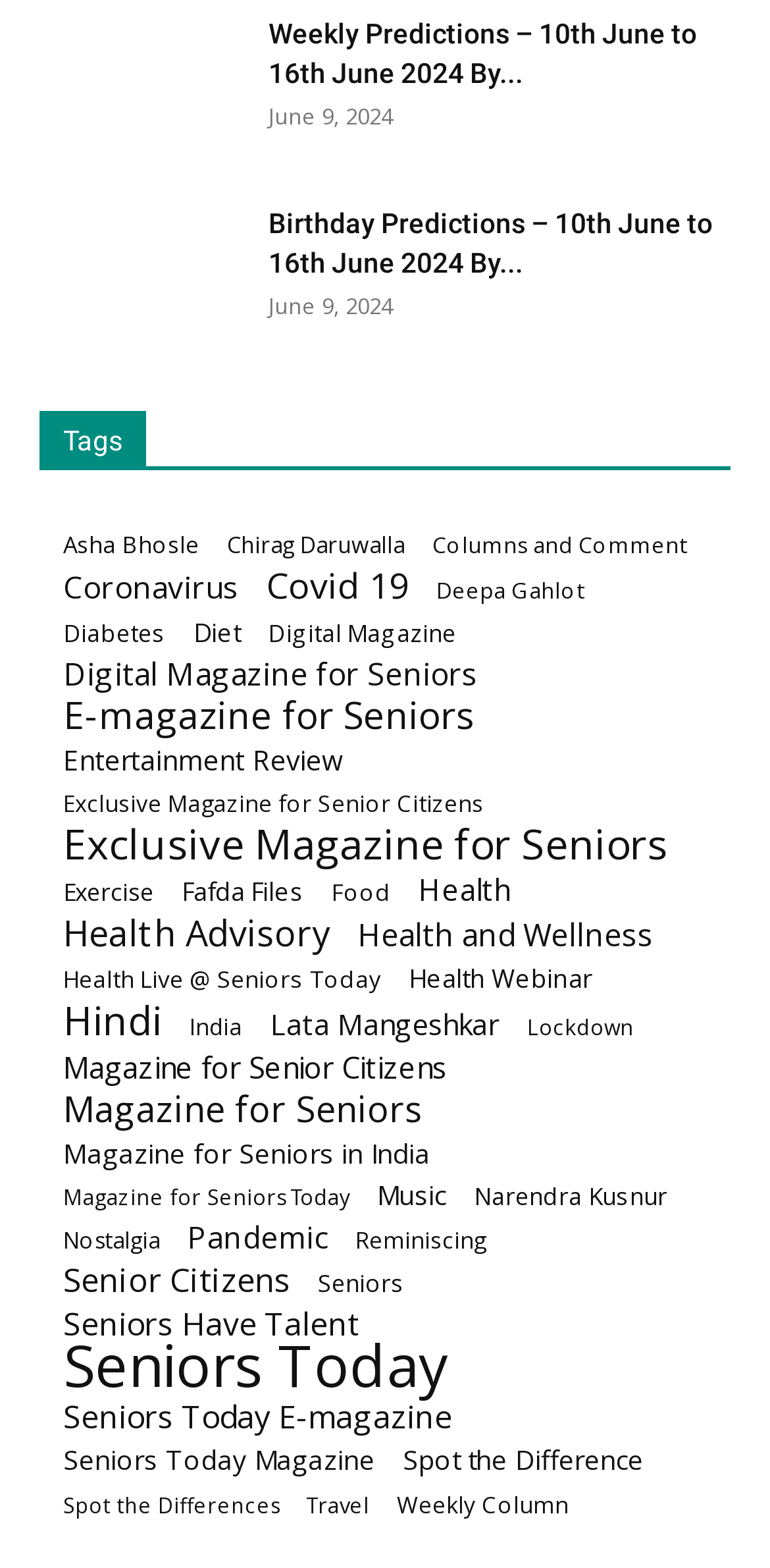What is the date of the weekly predictions?
Please provide an in-depth and detailed response to the question.

I found the date by looking at the time element with the text 'June 9, 2024' which is located below the heading 'Weekly Predictions – 10th June to 16th June 2024 By...'